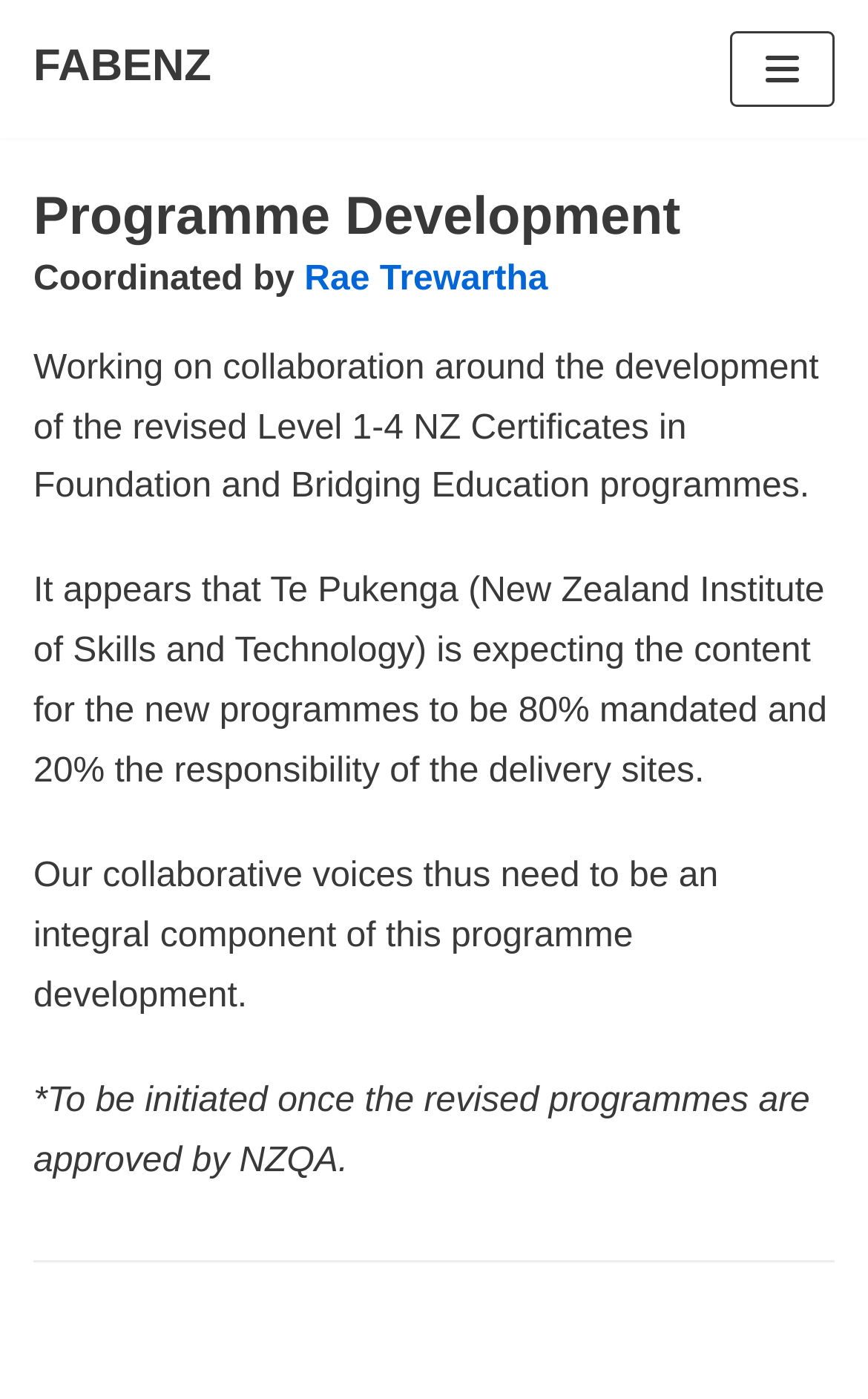When will the programme development be initiated?
Observe the image and answer the question with a one-word or short phrase response.

Once revised programmes are approved